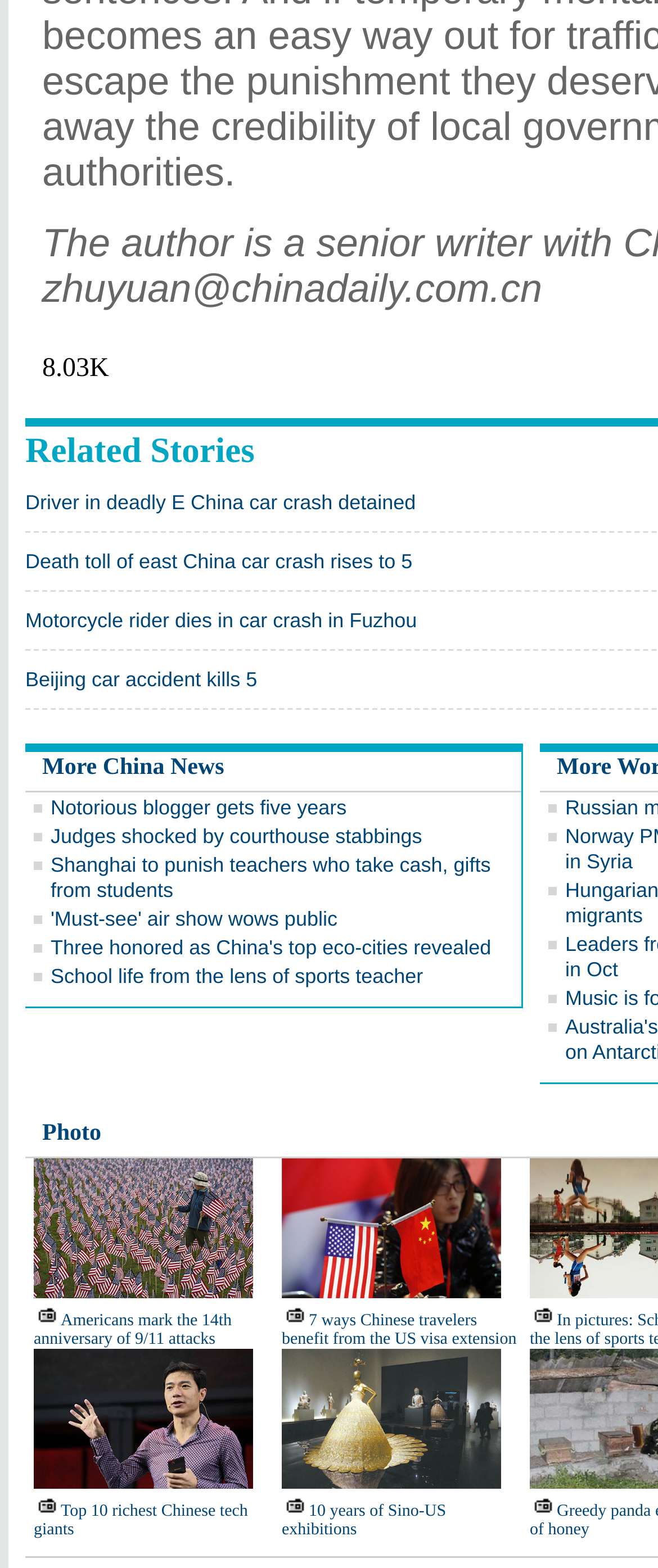Identify the bounding box coordinates for the element that needs to be clicked to fulfill this instruction: "View more China news". Provide the coordinates in the format of four float numbers between 0 and 1: [left, top, right, bottom].

[0.064, 0.482, 0.341, 0.498]